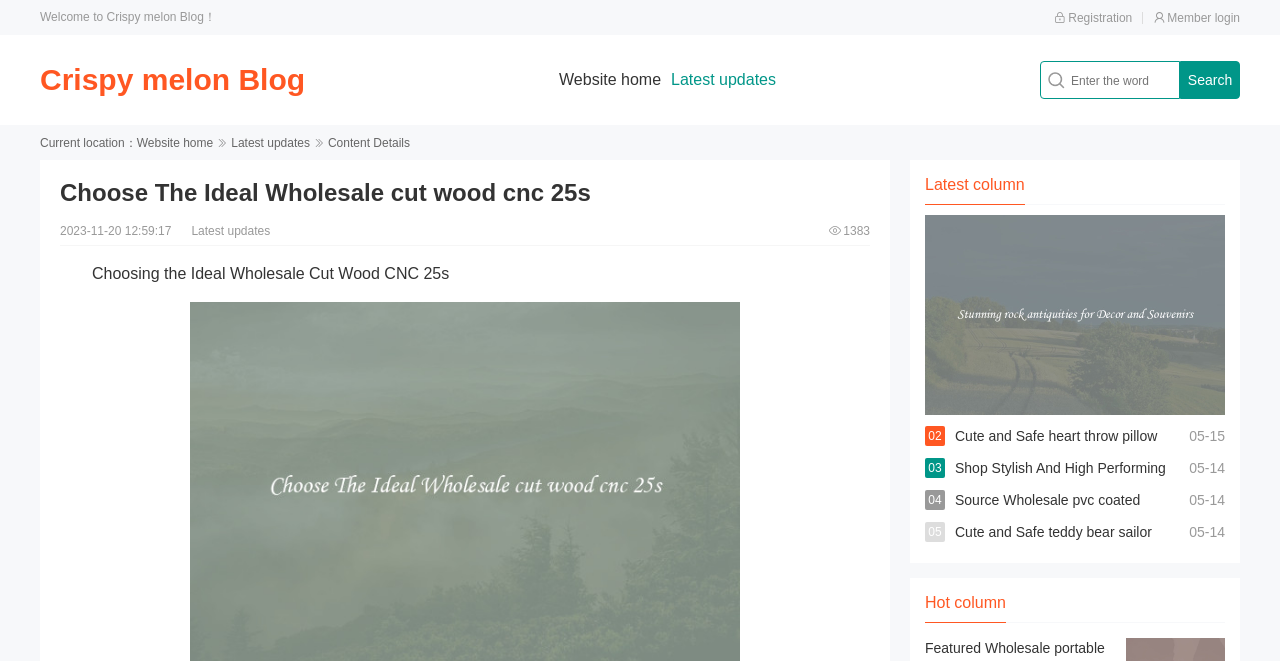Please provide a one-word or phrase answer to the question: 
What is the date of the latest update?

2023-11-20